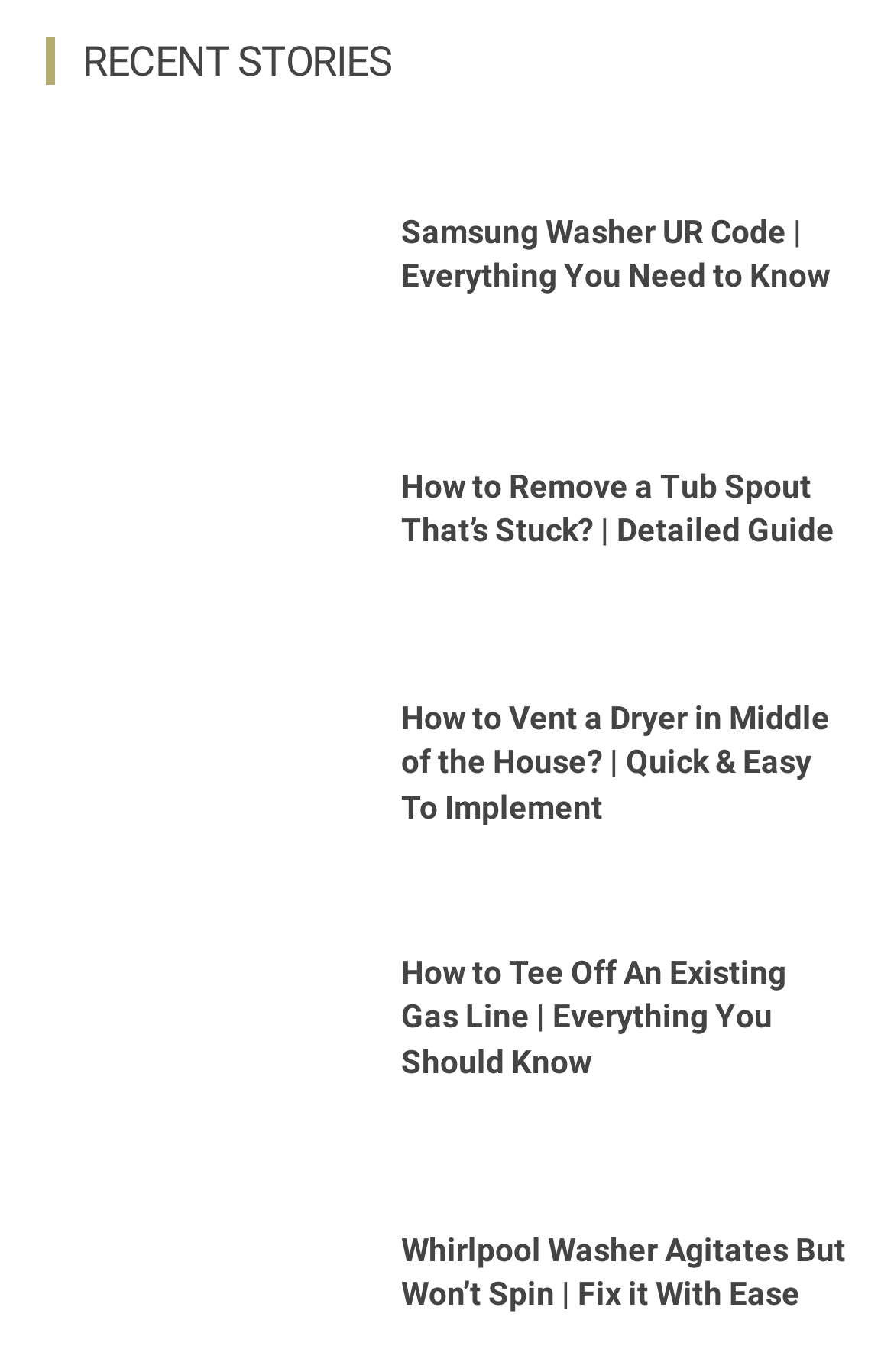Determine the coordinates of the bounding box that should be clicked to complete the instruction: "read about teeing off an existing gas line". The coordinates should be represented by four float numbers between 0 and 1: [left, top, right, bottom].

[0.051, 0.666, 0.41, 0.818]